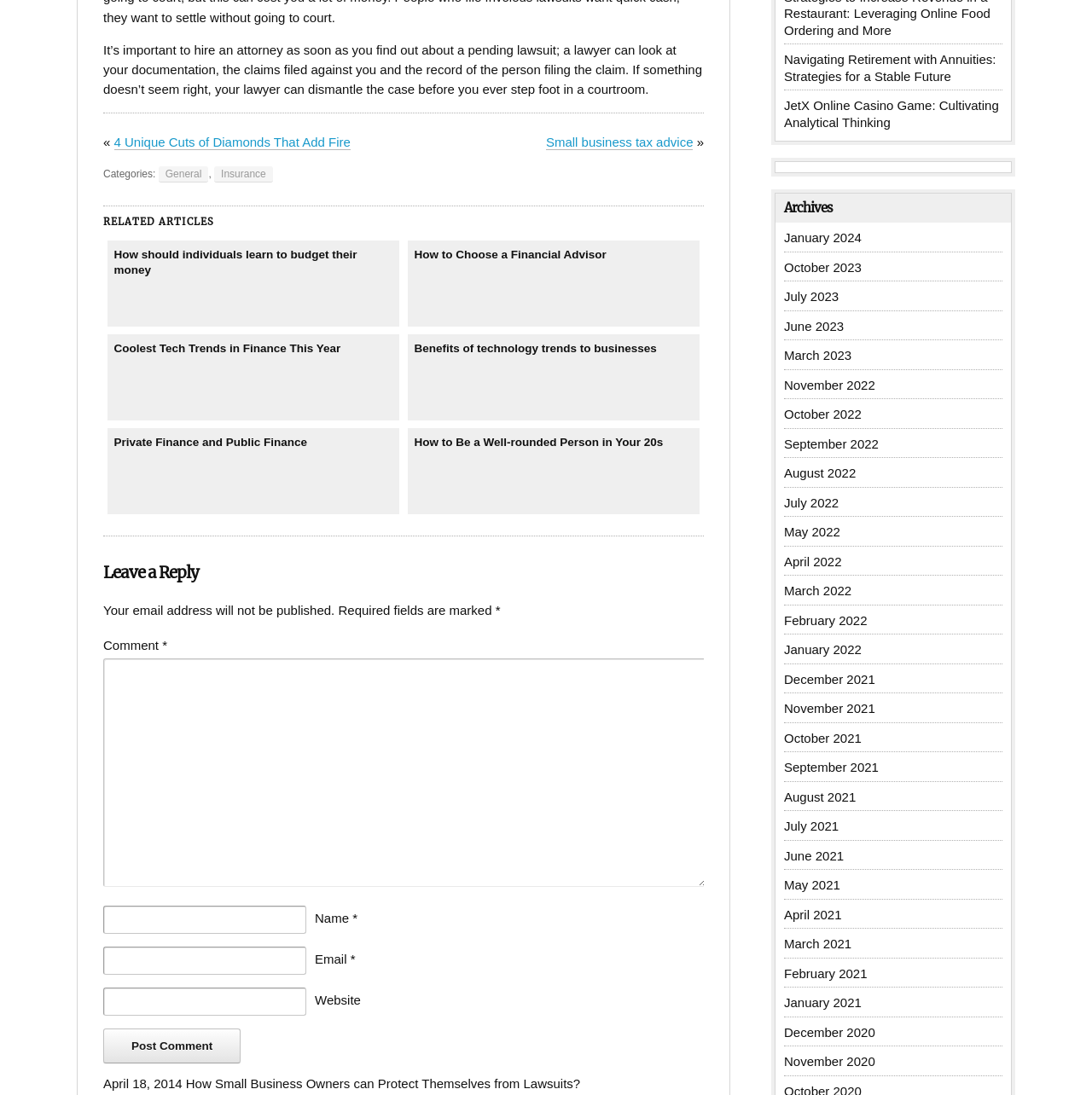Pinpoint the bounding box coordinates of the element that must be clicked to accomplish the following instruction: "Click on the 'Post Comment' button". The coordinates should be in the format of four float numbers between 0 and 1, i.e., [left, top, right, bottom].

[0.095, 0.939, 0.221, 0.971]